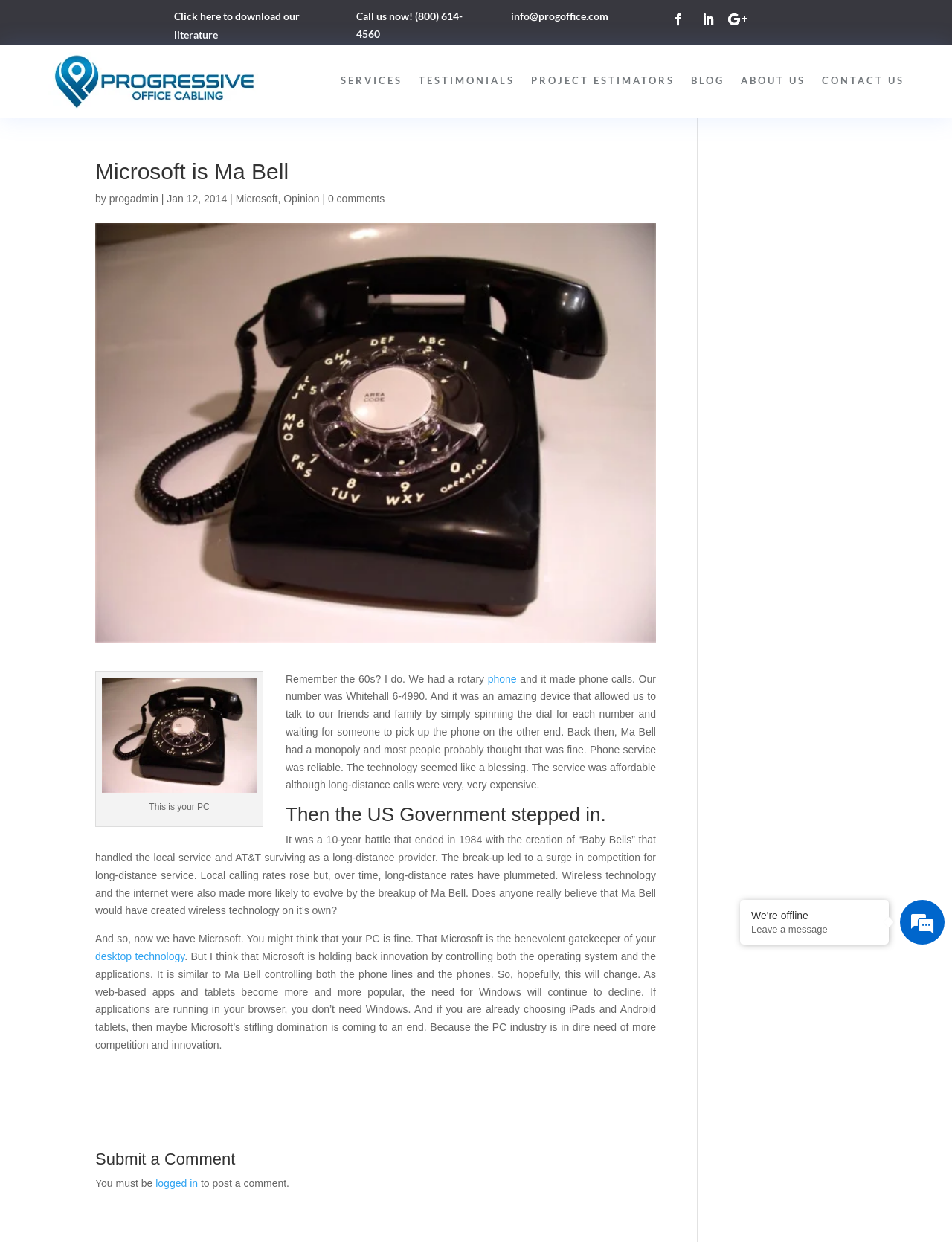Please mark the clickable region by giving the bounding box coordinates needed to complete this instruction: "Send an email to info@progoffice.com".

[0.537, 0.008, 0.639, 0.018]